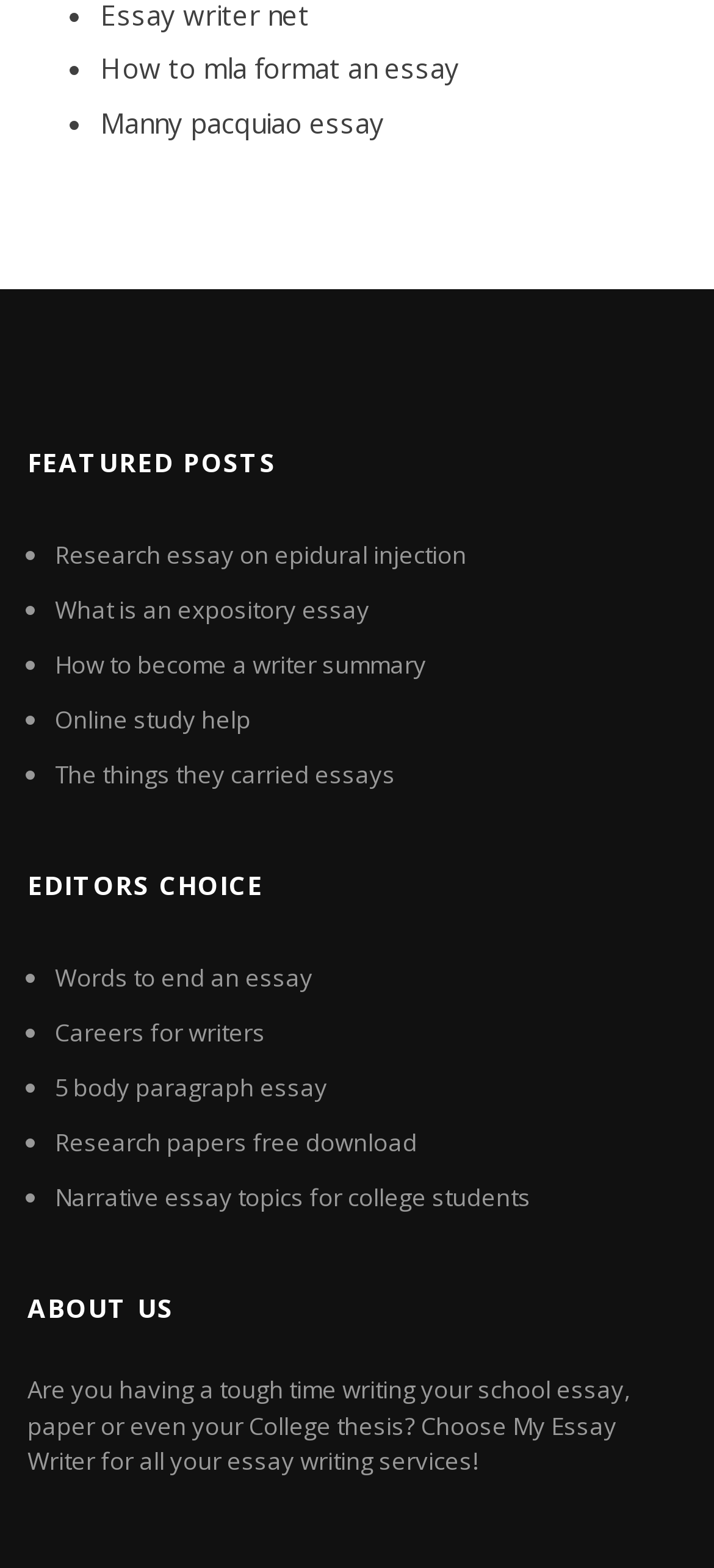What is the topic of the link 'The things they carried essays'?
Look at the screenshot and respond with one word or a short phrase.

Literature